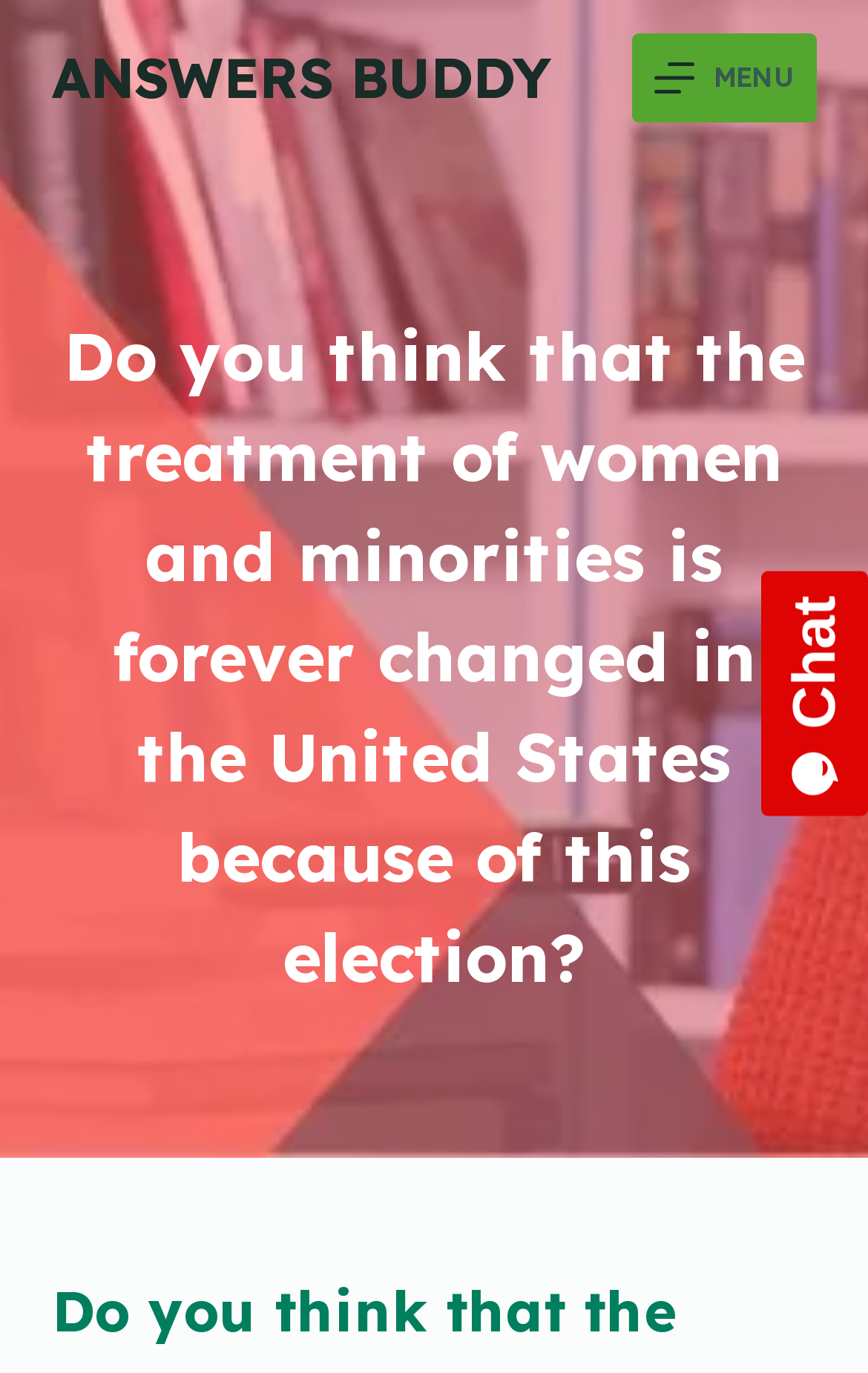What is the purpose of the button on the top right corner?
Provide a comprehensive and detailed answer to the question.

The button on the top right corner has a static text 'MENU' inside it, indicating that it is a menu button, likely used to navigate or access other features of the website.